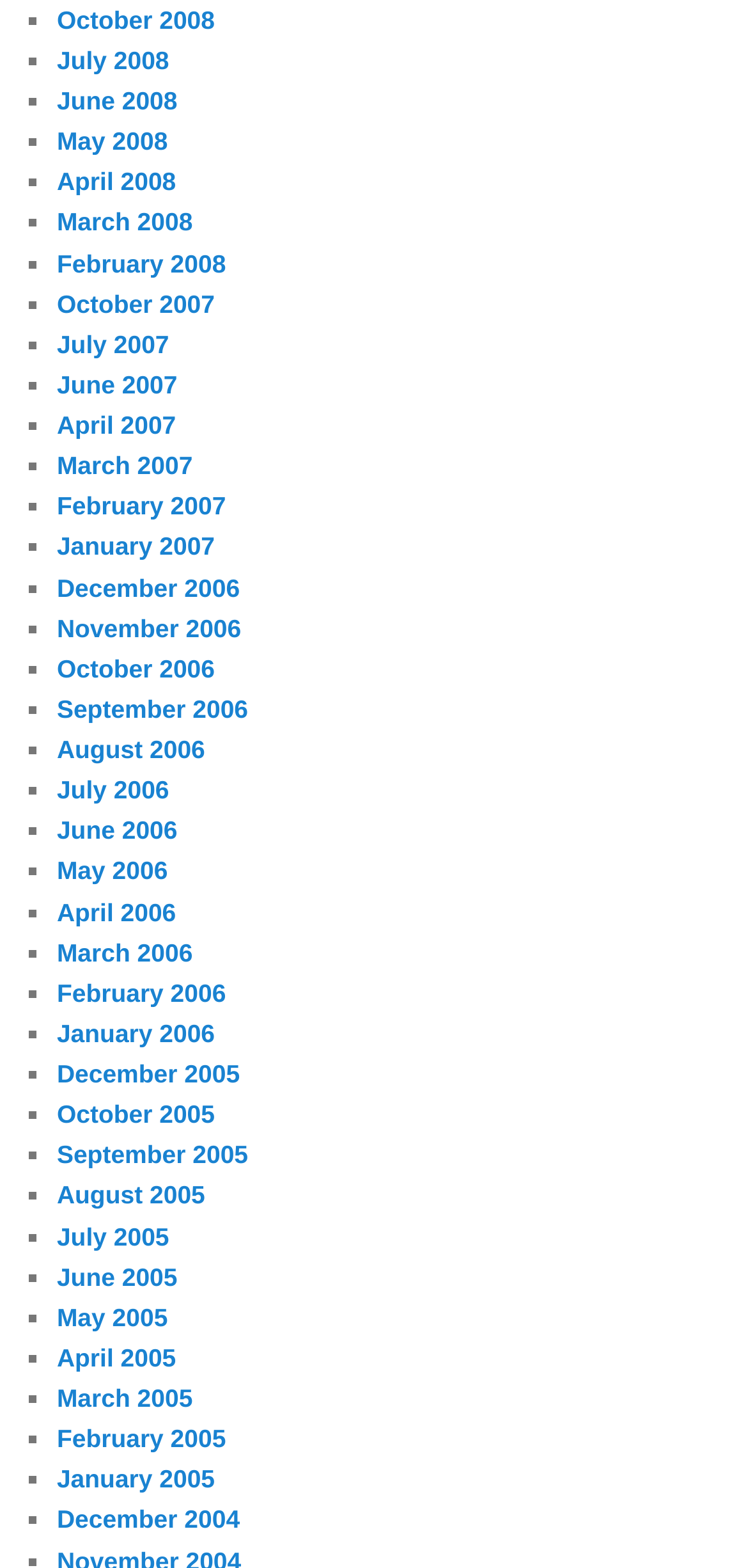Find the bounding box coordinates of the element you need to click on to perform this action: 'Access December 2004'. The coordinates should be represented by four float values between 0 and 1, in the format [left, top, right, bottom].

[0.076, 0.96, 0.321, 0.978]